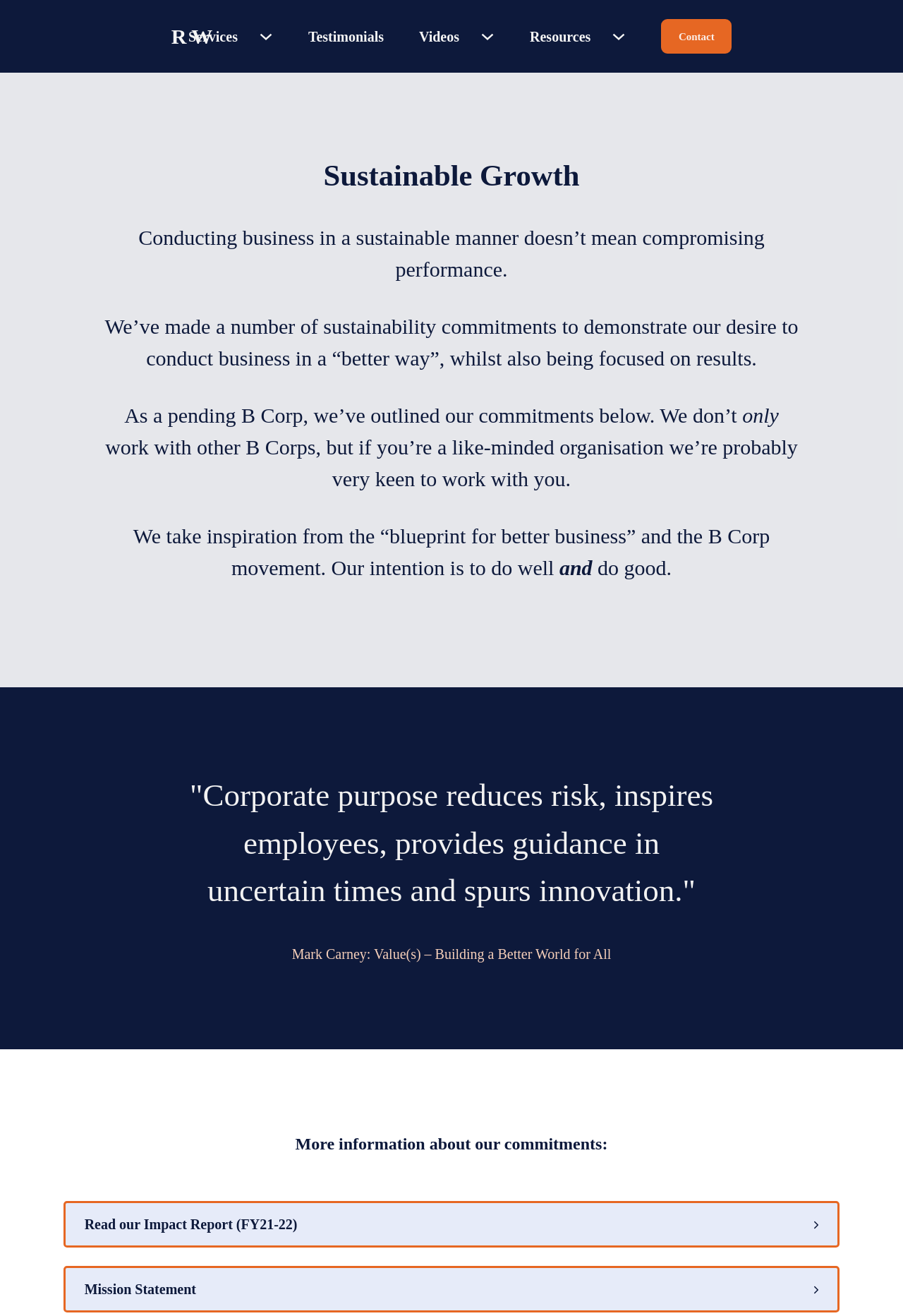What is the purpose of the 'Services' link?
Can you provide a detailed and comprehensive answer to the question?

The 'Services' link is accompanied by a sub-menu button, indicating that it leads to a page or section that provides information about the services offered by Ryan Webb, likely related to sustainable growth and business practices.